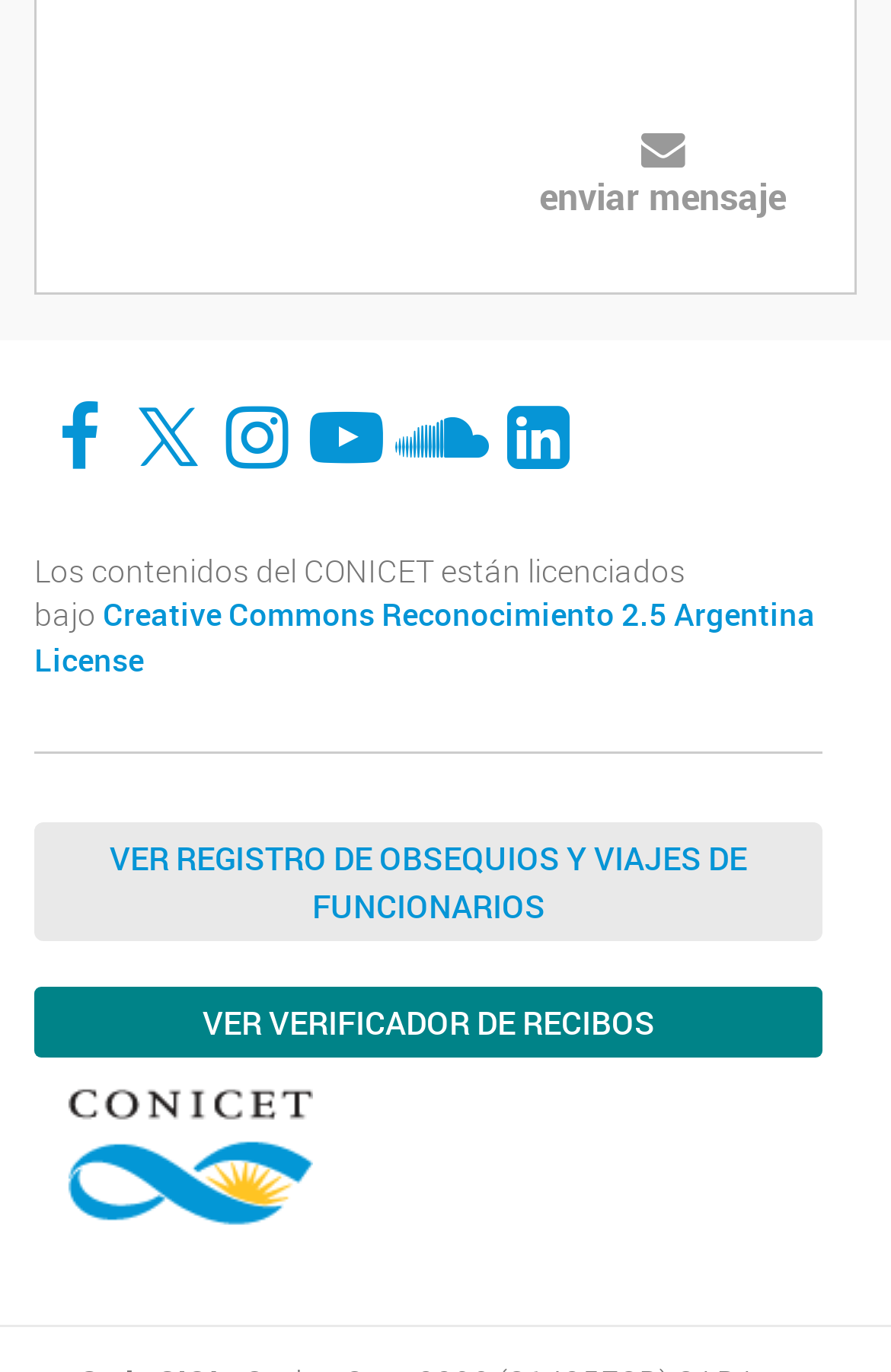Identify the bounding box coordinates of the clickable region necessary to fulfill the following instruction: "Check VER REGISTRO DE OBSEQUIOS Y VIAJES DE FUNCIONARIOS". The bounding box coordinates should be four float numbers between 0 and 1, i.e., [left, top, right, bottom].

[0.038, 0.6, 0.923, 0.686]